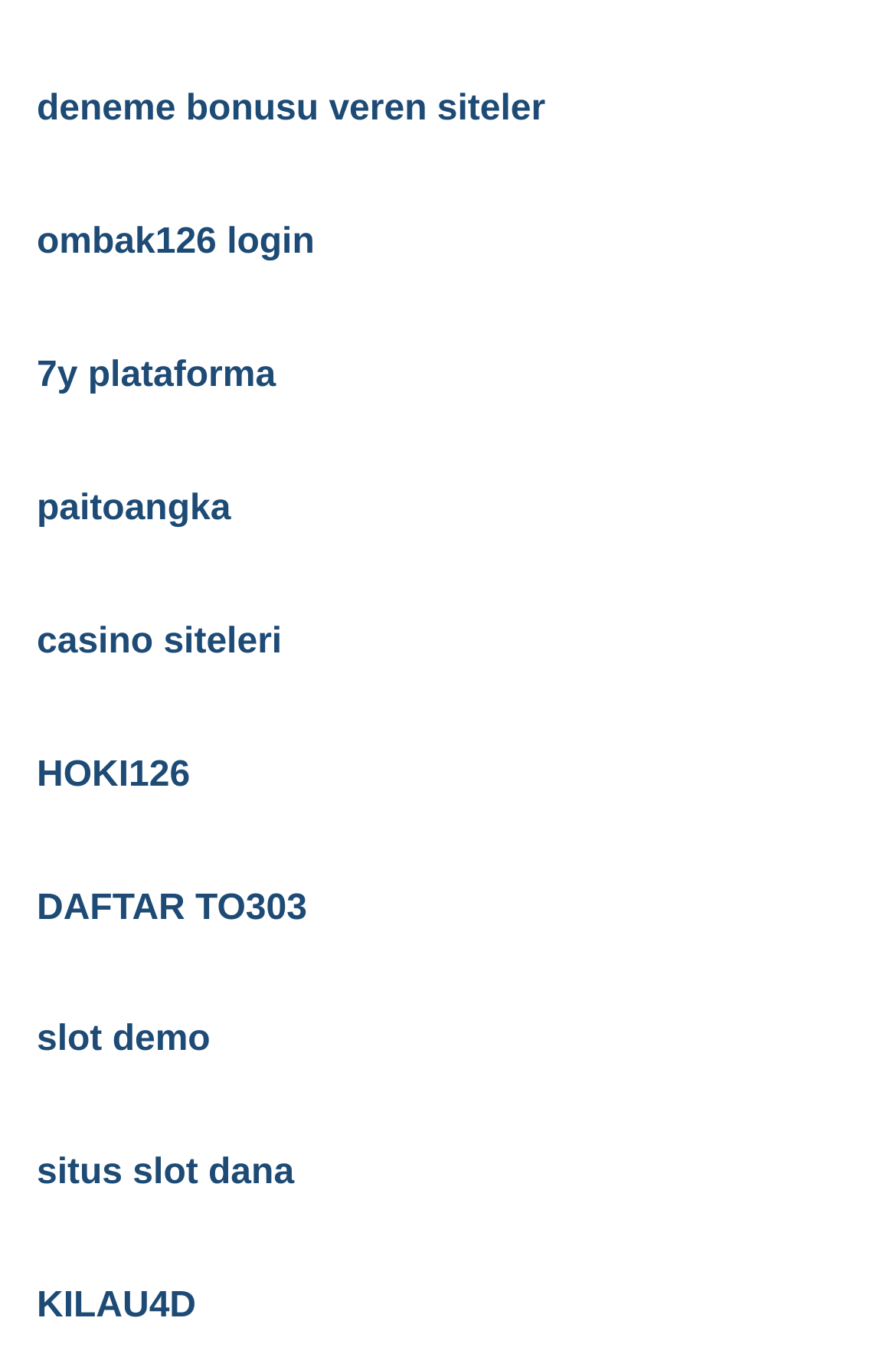How wide is the 'slot demo' link?
Respond with a short answer, either a single word or a phrase, based on the image.

0.235